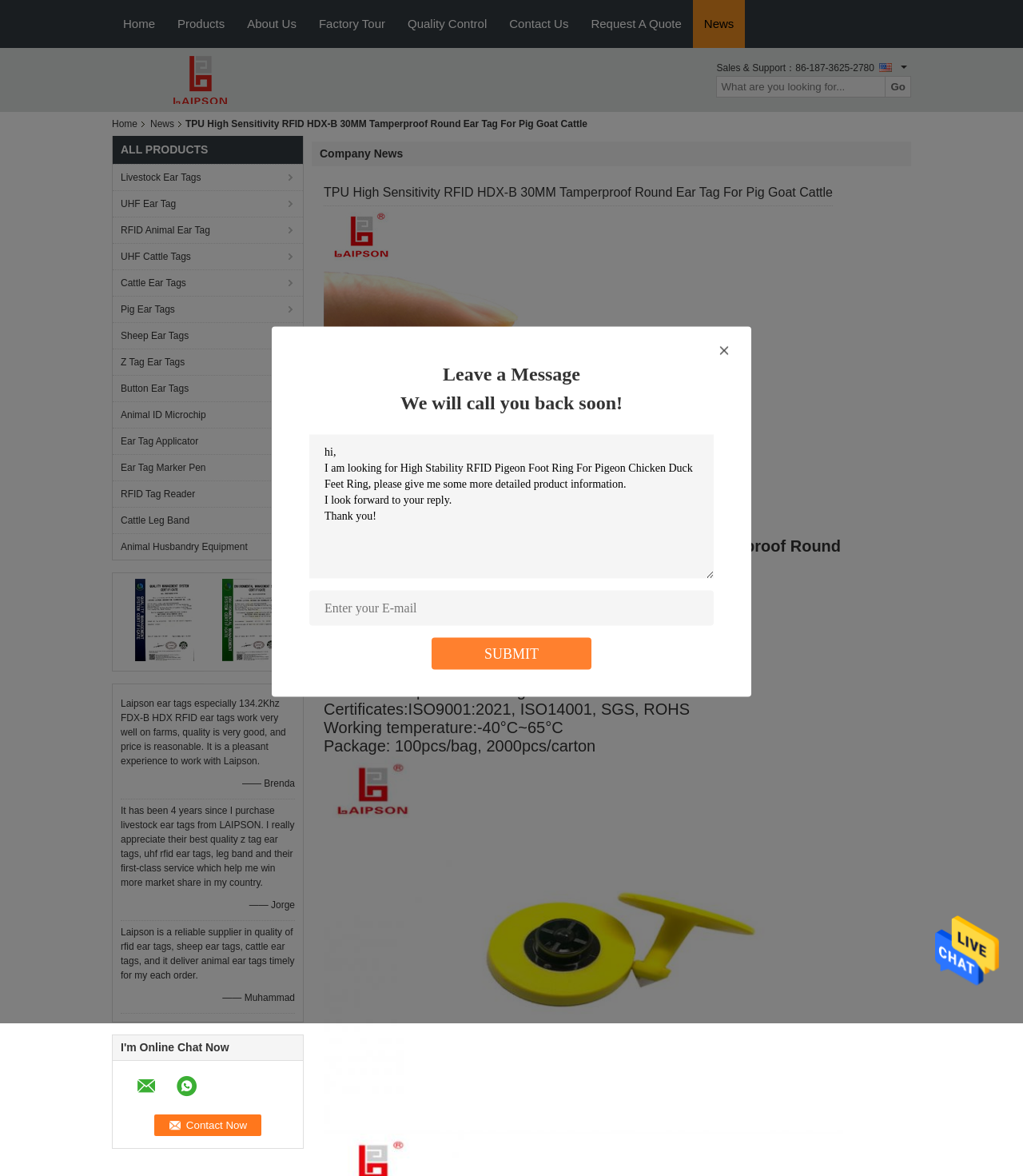Provide a thorough description of the webpage you see.

This webpage is about China LUOYANG LAIPSON INFORMATION TECHNOLOGY CO., LTD., a company that specializes in RFID ear tags for livestock. At the top of the page, there is a navigation menu with links to different sections of the website, including "Home", "Products", "About Us", "Factory Tour", "Quality Control", and "Contact Us". Below the navigation menu, there is a search bar and a "Request A Quote" button.

The main content of the page is about a specific product, TPU High Sensitivity RFID HDX-B 30MM Tamperproof Round Ear Tag For Pig Goat Cattle. There is a heading with the product name, followed by a brief description and several links to related products, such as "Livestock Ear Tags", "UHF Ear Tag", and "RFID Animal Ear Tag".

On the right side of the page, there is a section with customer testimonials, featuring quotes from satisfied customers, including Brenda, Jorge, and Muhammad, who praise the company's products and service.

Below the customer testimonials, there is a section with product details, including the product's mode, size, frequency, use, color, certificates, working temperature, and package information. There are also several images of the product.

At the bottom of the page, there is a "Contact Now" button and a section with company news, featuring a link to the latest company news about the product.